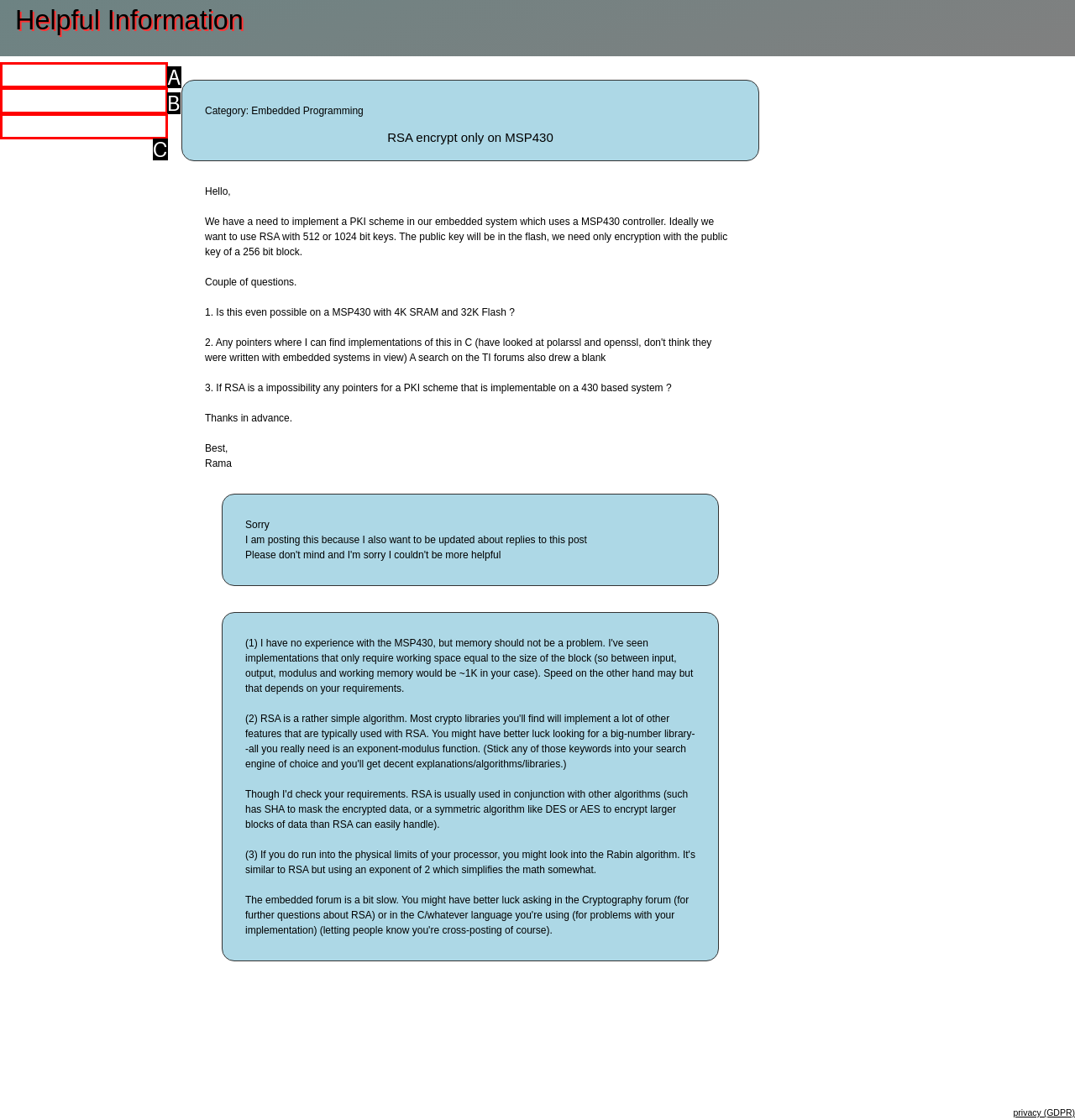Determine which HTML element best fits the description: alt="Block Image"
Answer directly with the letter of the matching option from the available choices.

None